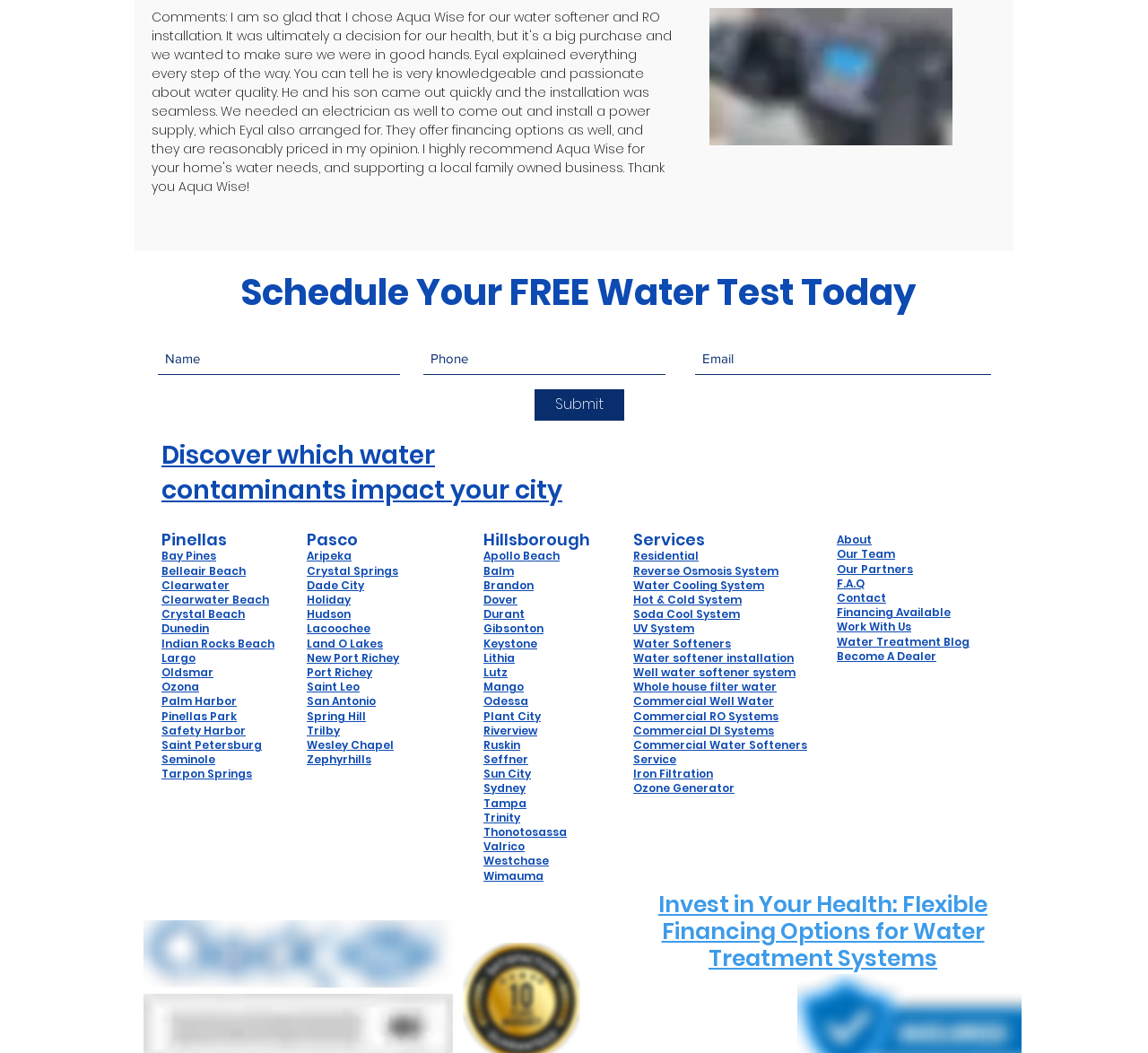What type of information is provided under the 'Discover which water contaminants impact your city' heading?
Using the image as a reference, give a one-word or short phrase answer.

Water contaminant information